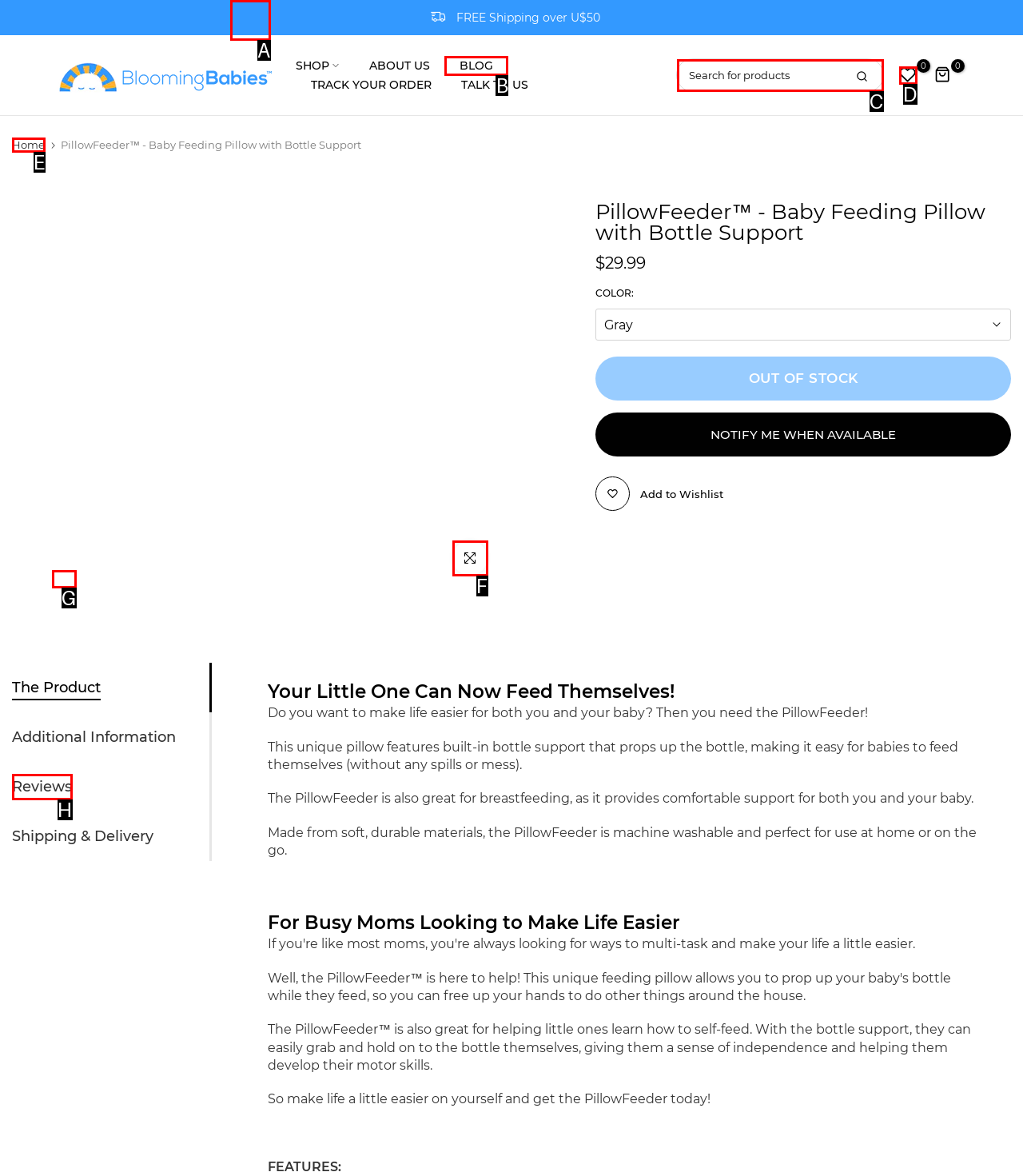Find the option that matches this description: name="q" placeholder="Search for products"
Provide the matching option's letter directly.

C